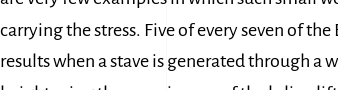What does the design of the logo convey?
Please provide a detailed and thorough answer to the question.

The design of the logo is expected to convey professionalism and relevance to the institute's activities, which may include scholarship opportunities, awards, and academic contributions, giving users an idea of what the organization is about and what it stands for.